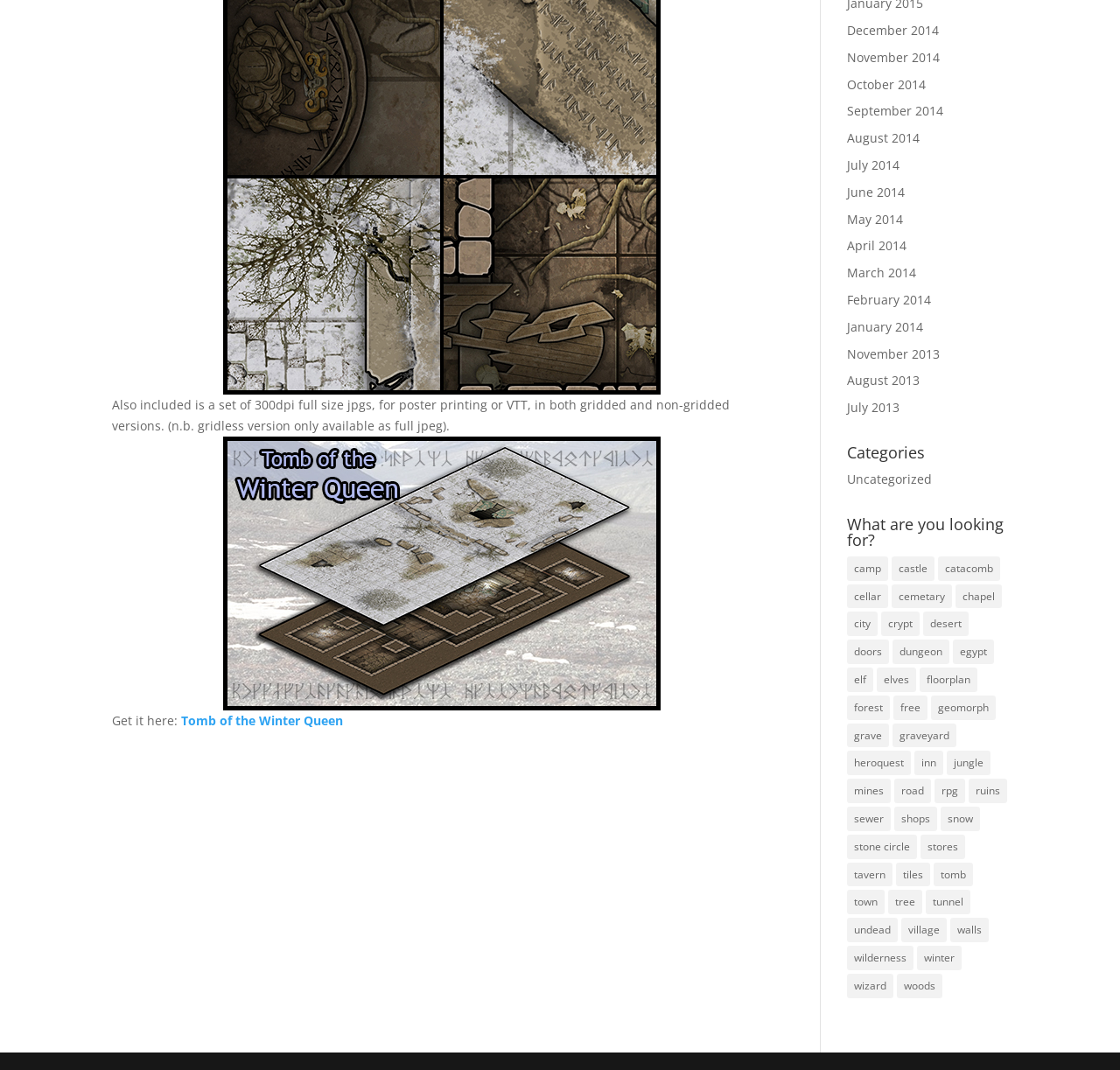Can you specify the bounding box coordinates of the area that needs to be clicked to fulfill the following instruction: "Explore the maps with the theme of wilderness"?

[0.756, 0.884, 0.816, 0.907]